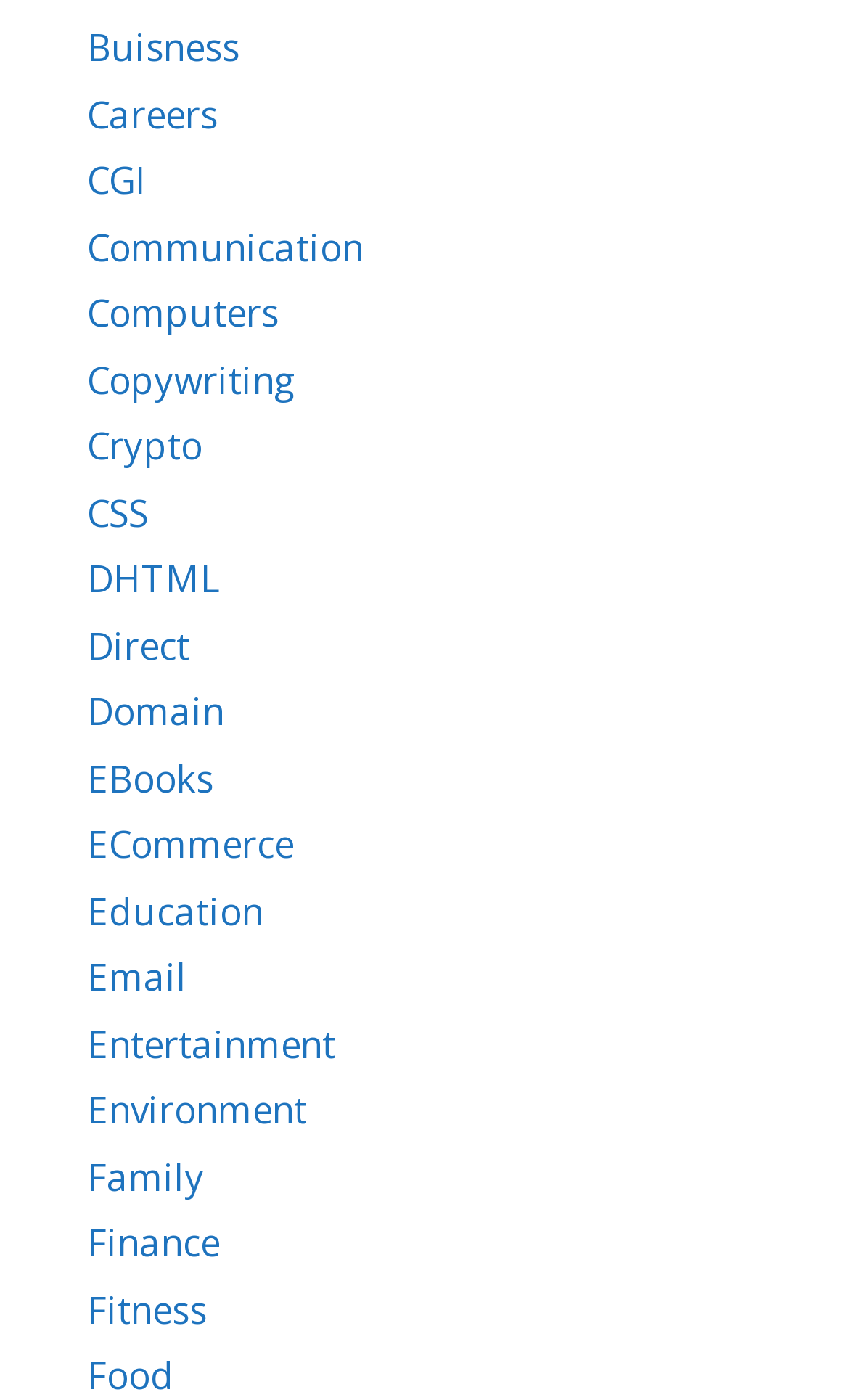Are there more categories related to technology than non-technology?
Kindly offer a comprehensive and detailed response to the question.

I counted the number of categories related to technology, such as 'CGI', 'CSS', 'DHTML', and others, and found that there are more than 10. Then, I counted the number of non-technology categories, and found that there are less than 10. Therefore, I concluded that there are more categories related to technology than non-technology.